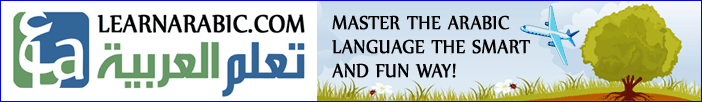Can you look at the image and give a comprehensive answer to the question:
What is the theme of the background?

The background is decorated with green grass and a bright, clear sky, which creates a lively and inviting atmosphere, suggesting a refreshing and enjoyable learning experience.